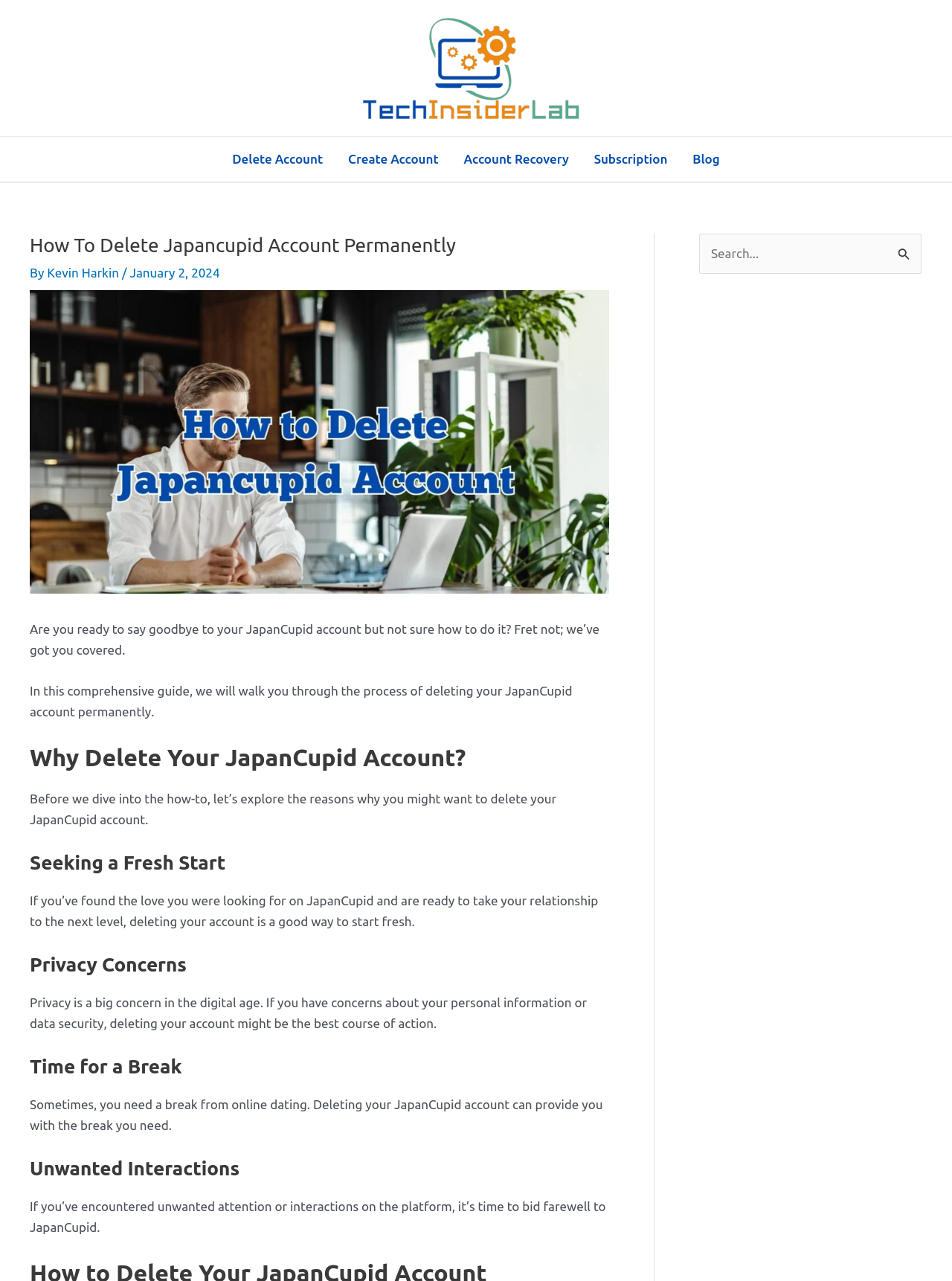Locate the bounding box of the UI element with the following description: "parent_node: Search for: name="s" placeholder="Search..."".

[0.734, 0.182, 0.968, 0.214]